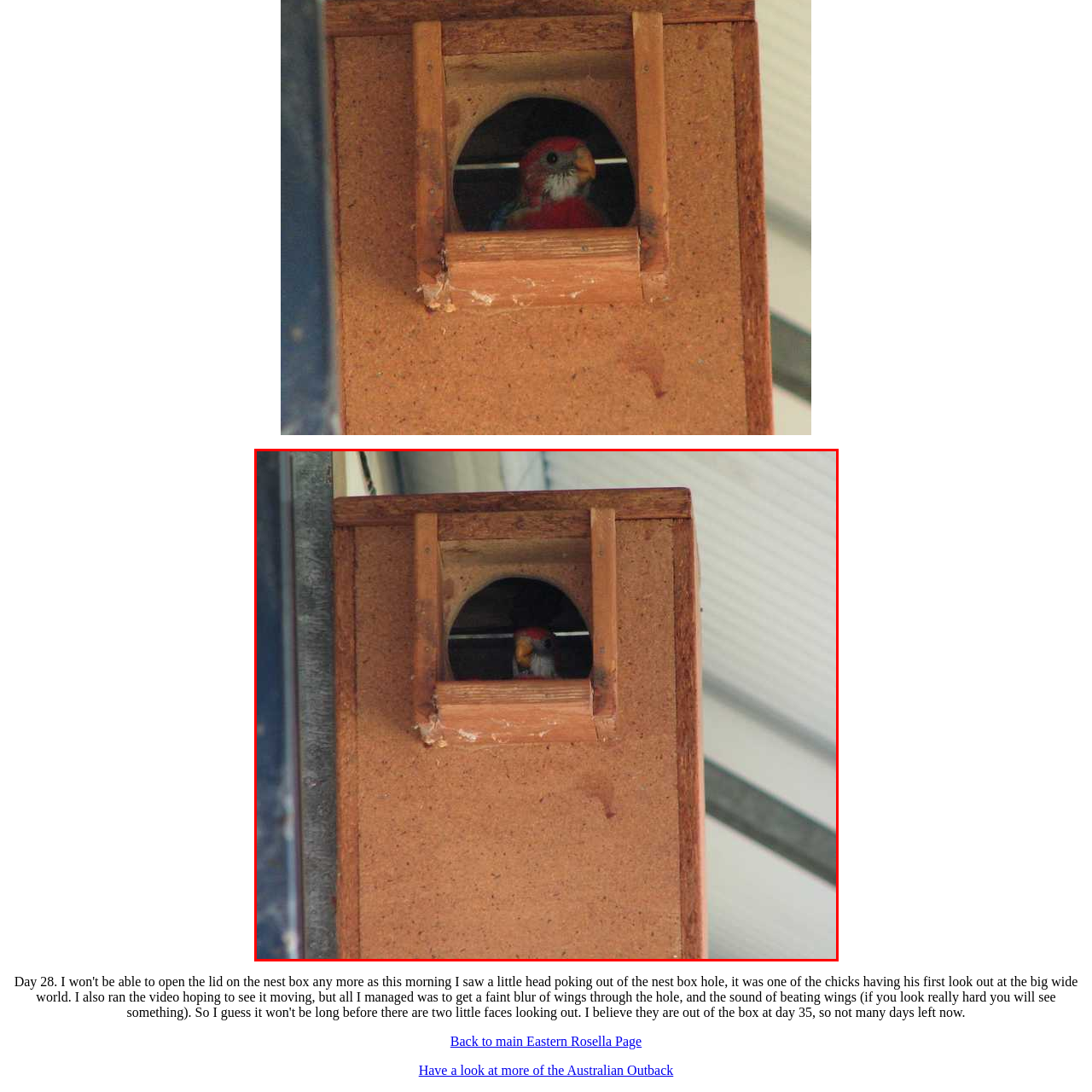View the image highlighted in red and provide one word or phrase: What is the color of the chick's head?

Bright yellow and red